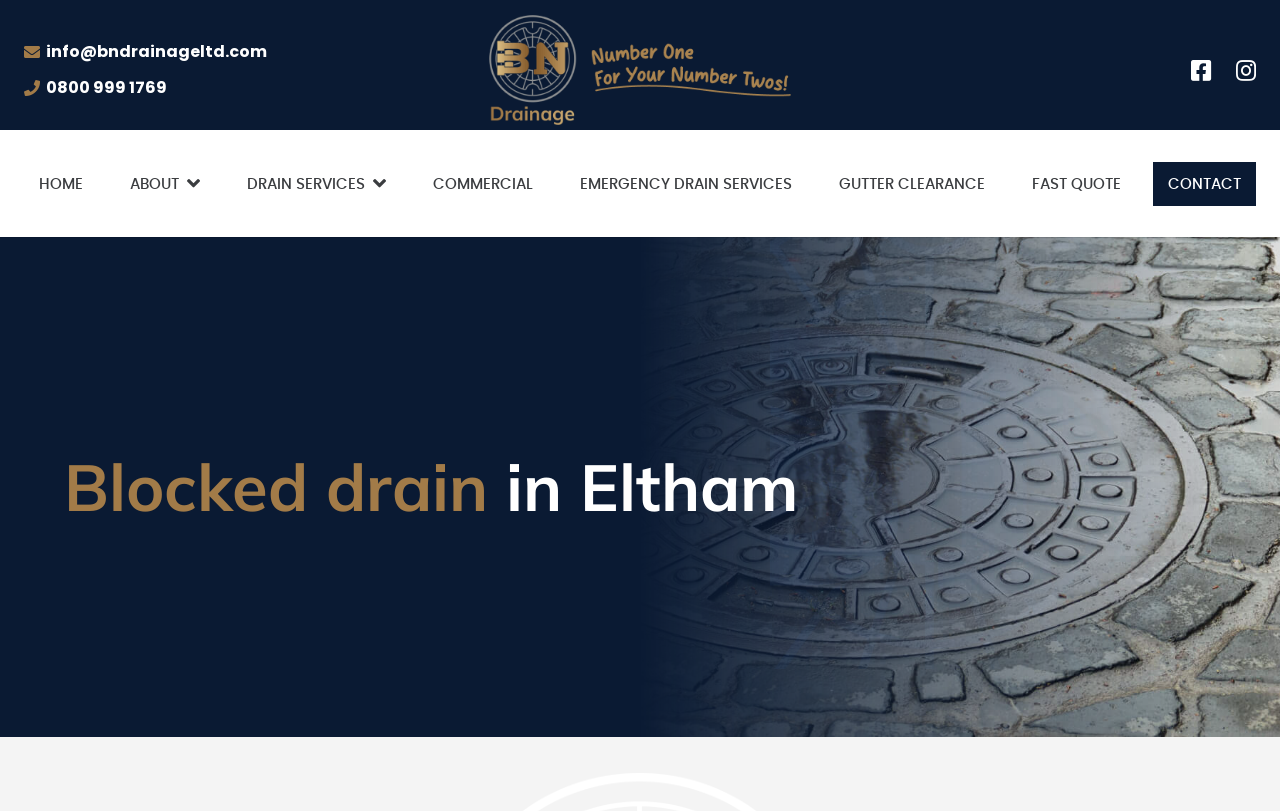Give a detailed account of the webpage, highlighting key information.

The webpage appears to be a service provider's website, specifically focused on blocked drain solutions in Eltham. At the top left corner, there are two contact links: an email address and a phone number. Below these, there is a prominent link with an accompanying image, likely a logo or a call-to-action button.

On the top right corner, there are social media links to Facebook and Instagram. The main navigation menu is situated below, consisting of nine links: HOME, ABOUT, DRAIN SERVICES, COMMERCIAL, EMERGENCY DRAIN SERVICES, GUTTER CLEARANCE, FAST QUOTE, and CONTACT.

The main content area features a prominent heading that reads "Blocked drain in Eltham", which is centered and takes up a significant portion of the page. There are no other visible text or image elements besides the navigation menu and the heading.